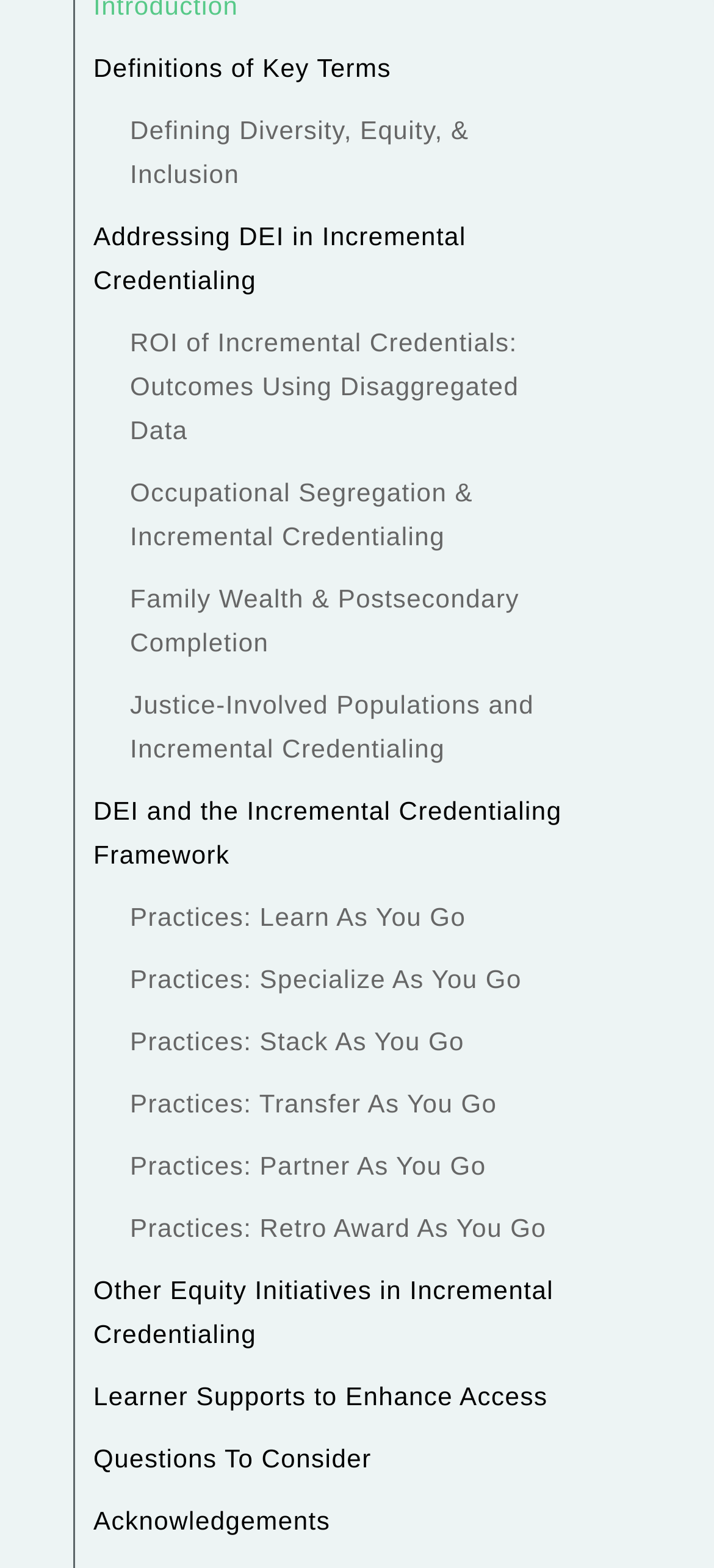What is the first link on the webpage?
Using the visual information, reply with a single word or short phrase.

Definitions of Key Terms